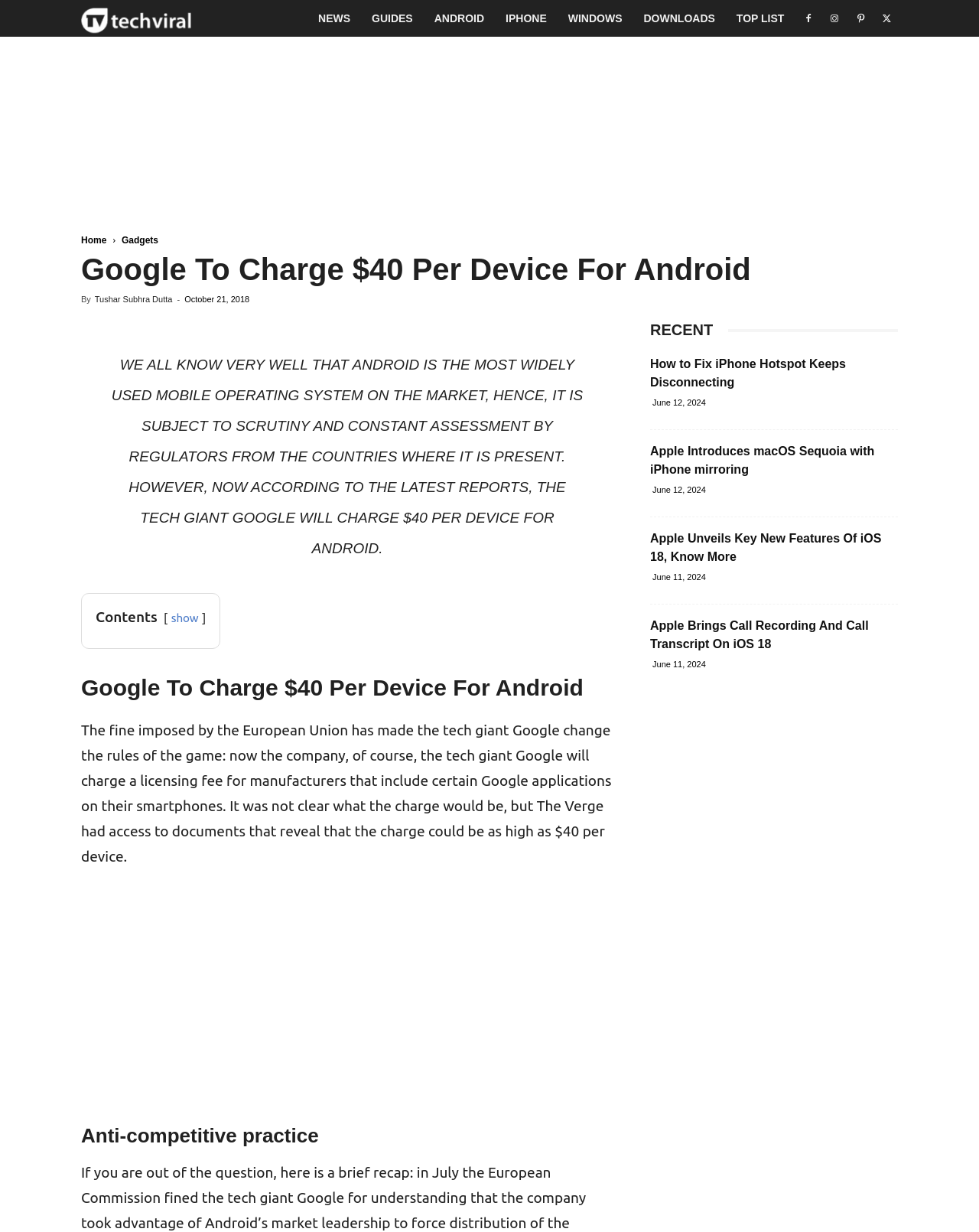Based on the image, provide a detailed and complete answer to the question: 
What are the recent articles listed on the right side of the webpage?

I found the recent articles by looking at the right side of the webpage, where I saw a list of headings and links, including 'How to Fix iPhone Hotspot Keeps Disconnecting', 'Apple Introduces macOS Sequoia with iPhone mirroring', 'Apple Unveils Key New Features Of iOS 18, Know More', and 'Apple Brings Call Recording And Call Transcript On iOS 18'.